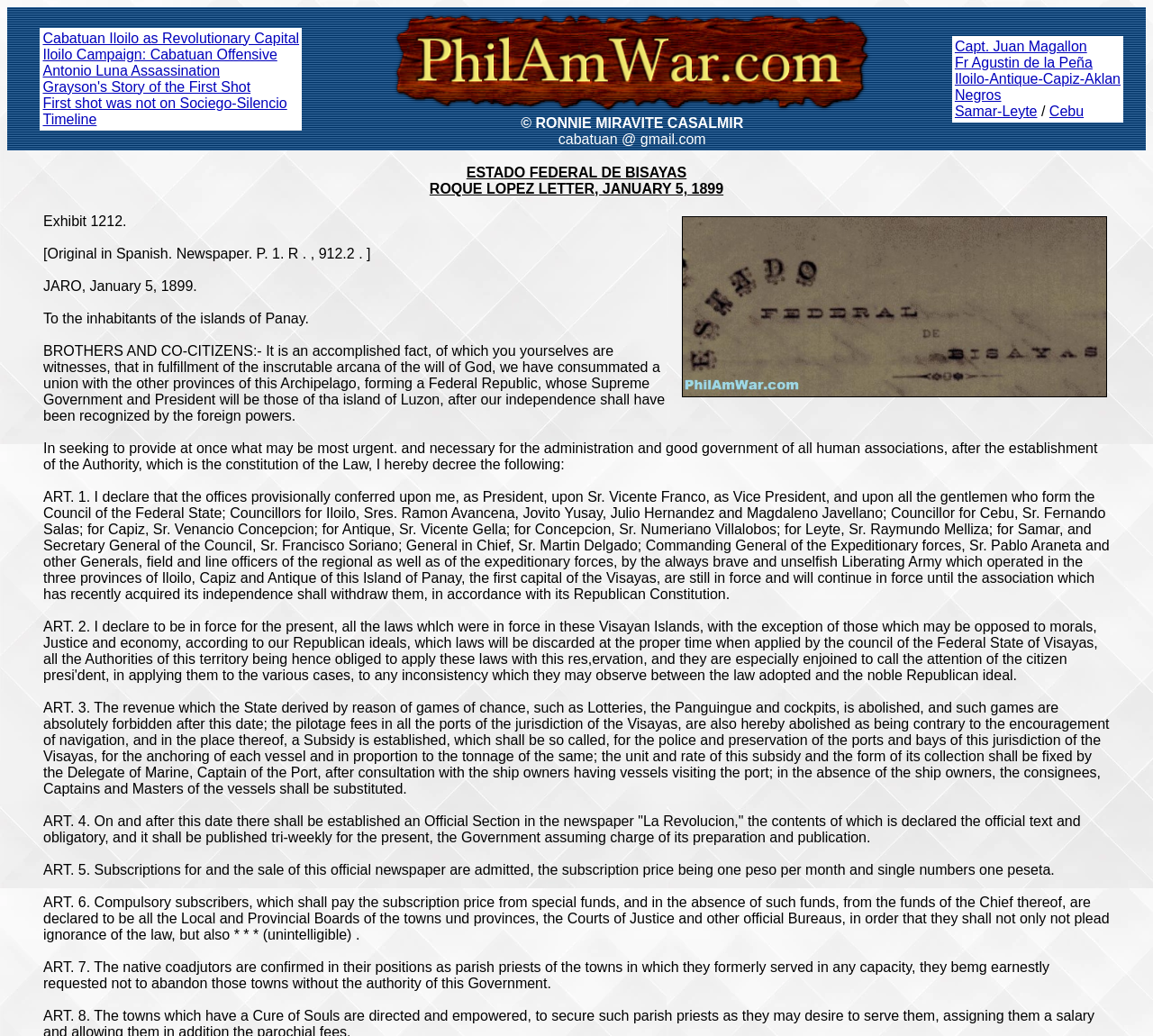Determine the bounding box coordinates of the section to be clicked to follow the instruction: "Click on the image at the bottom of the page". The coordinates should be given as four float numbers between 0 and 1, formatted as [left, top, right, bottom].

[0.591, 0.209, 0.96, 0.384]